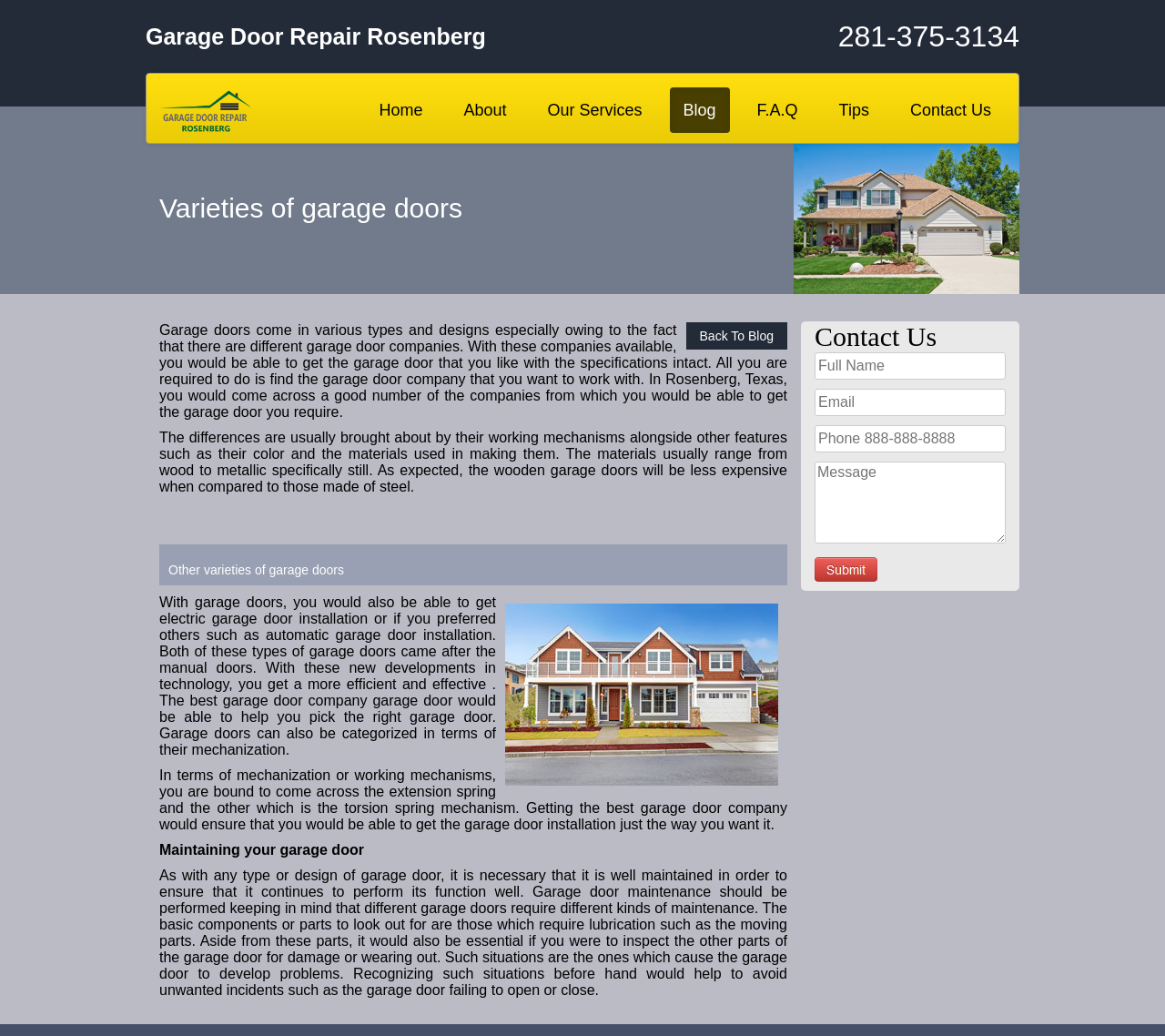Using the provided description name="Email" placeholder="Email", find the bounding box coordinates for the UI element. Provide the coordinates in (top-left x, top-left y, bottom-right x, bottom-right y) format, ensuring all values are between 0 and 1.

[0.699, 0.375, 0.863, 0.402]